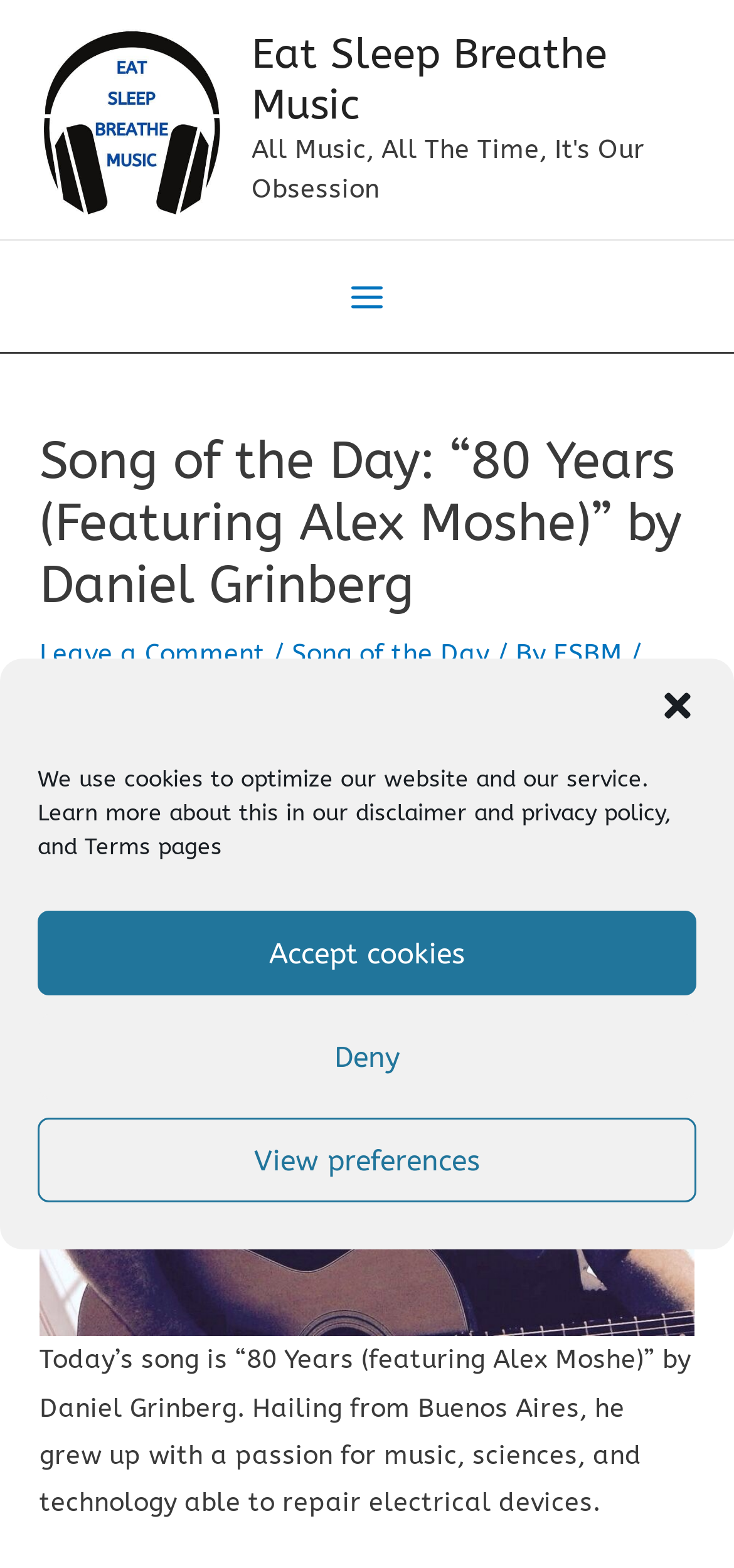Summarize the contents and layout of the webpage in detail.

The webpage is about a song of the day feature, specifically "80 Years (featuring Alex Moshe)" by Daniel Grinberg. At the top left corner, there is a logo of "Eat Sleep Breathe Music" with a pair of headphones and blue text. Next to the logo, there is a link to the website's main page. 

Below the logo, there is a main menu button on the top right corner. When expanded, it reveals a dropdown menu. 

The main content of the webpage is a header section that spans the entire width of the page. It contains the title of the song, "Song of the Day: “80 Years (Featuring Alex Moshe)” by Daniel Grinberg", in a large font size. Below the title, there are links to leave a comment, the "Song of the Day" category, and the author "ESBM". The date "January 6, 2016" is also displayed.

Following the header section, there is a brief description of the song and the artist, mentioning that Daniel Grinberg is from Buenos Aires and has a passion for music, sciences, and technology.

On the top center of the page, there is a dialog box for managing cookie consent. It contains a message about the website's use of cookies, with links to the disclaimer, privacy policy, and terms pages. There are also three buttons to accept, deny, or view preferences for cookies.